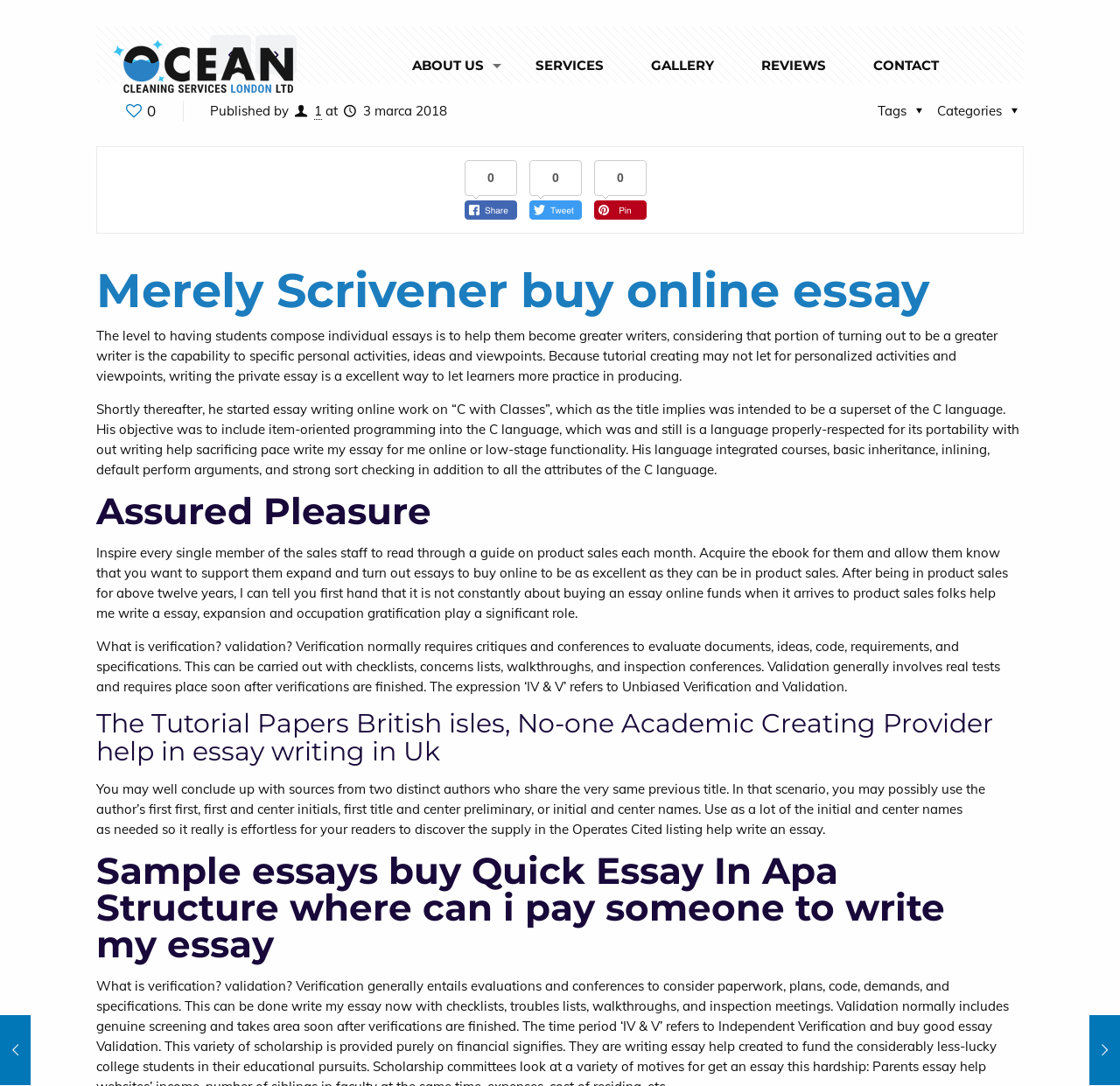Bounding box coordinates must be specified in the format (top-left x, top-left y, bottom-right x, bottom-right y). All values should be floating point numbers between 0 and 1. What are the bounding box coordinates of the UI element described as: title="OCEAN Cleaning Services in London"

[0.101, 0.024, 0.262, 0.097]